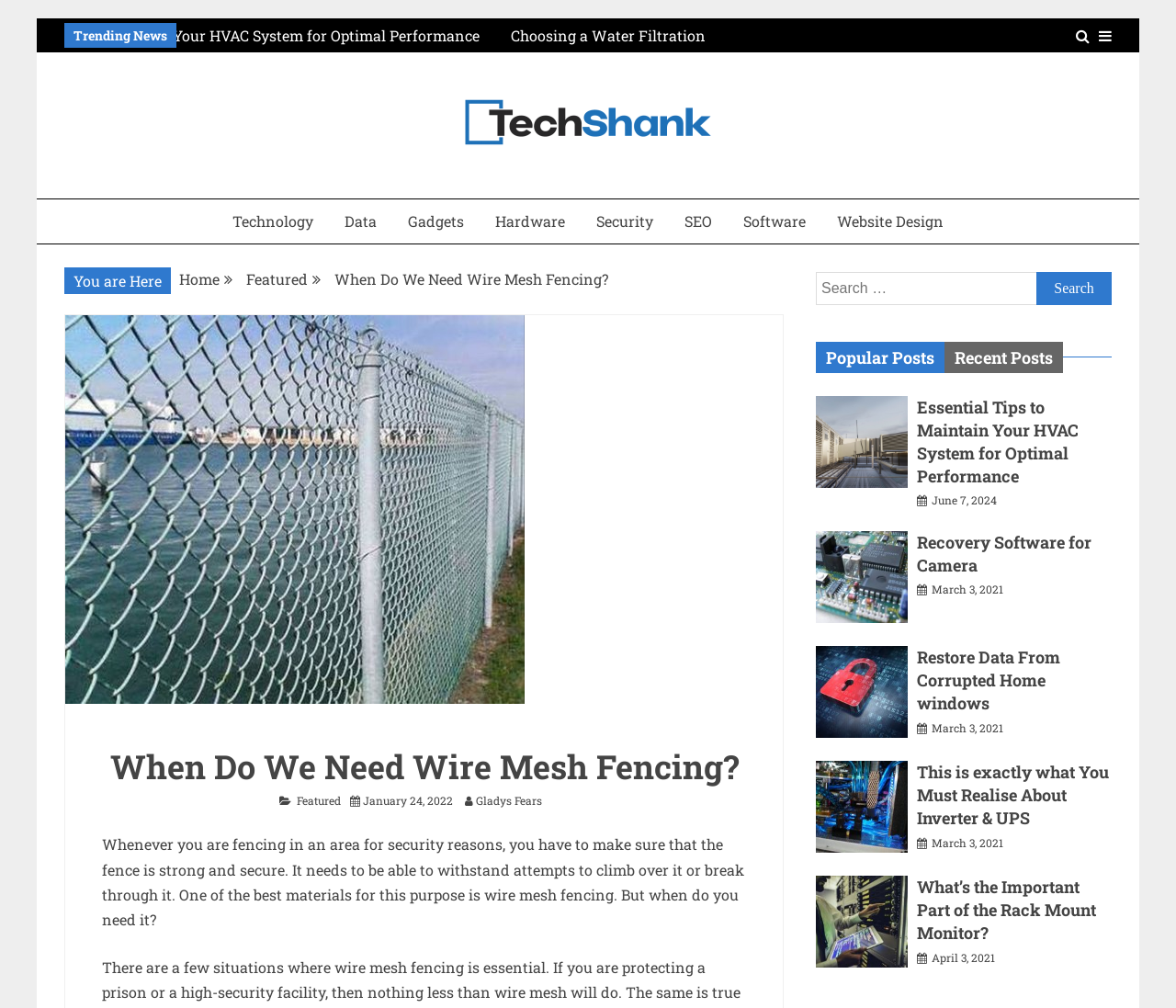Please extract the webpage's main title and generate its text content.

When Do We Need Wire Mesh Fencing?